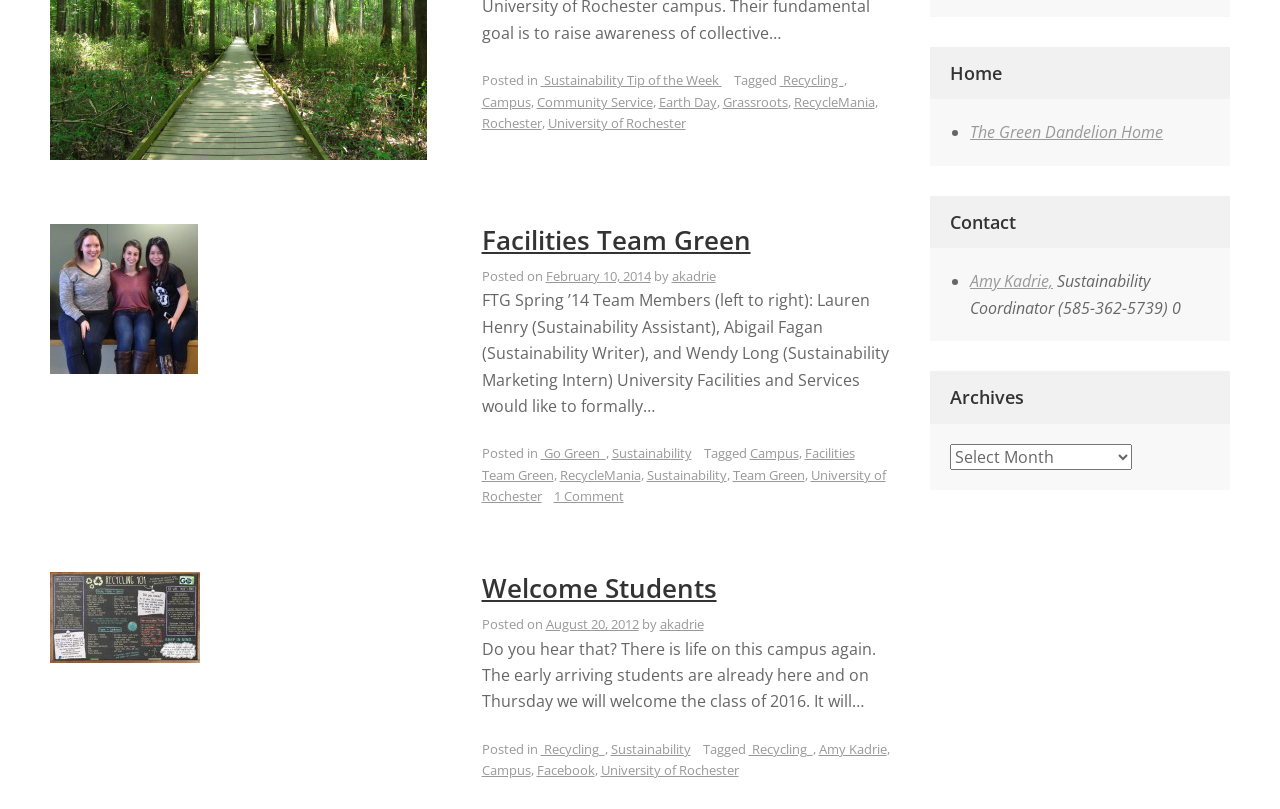What is the name of the team?
From the screenshot, supply a one-word or short-phrase answer.

Facilities Team Green